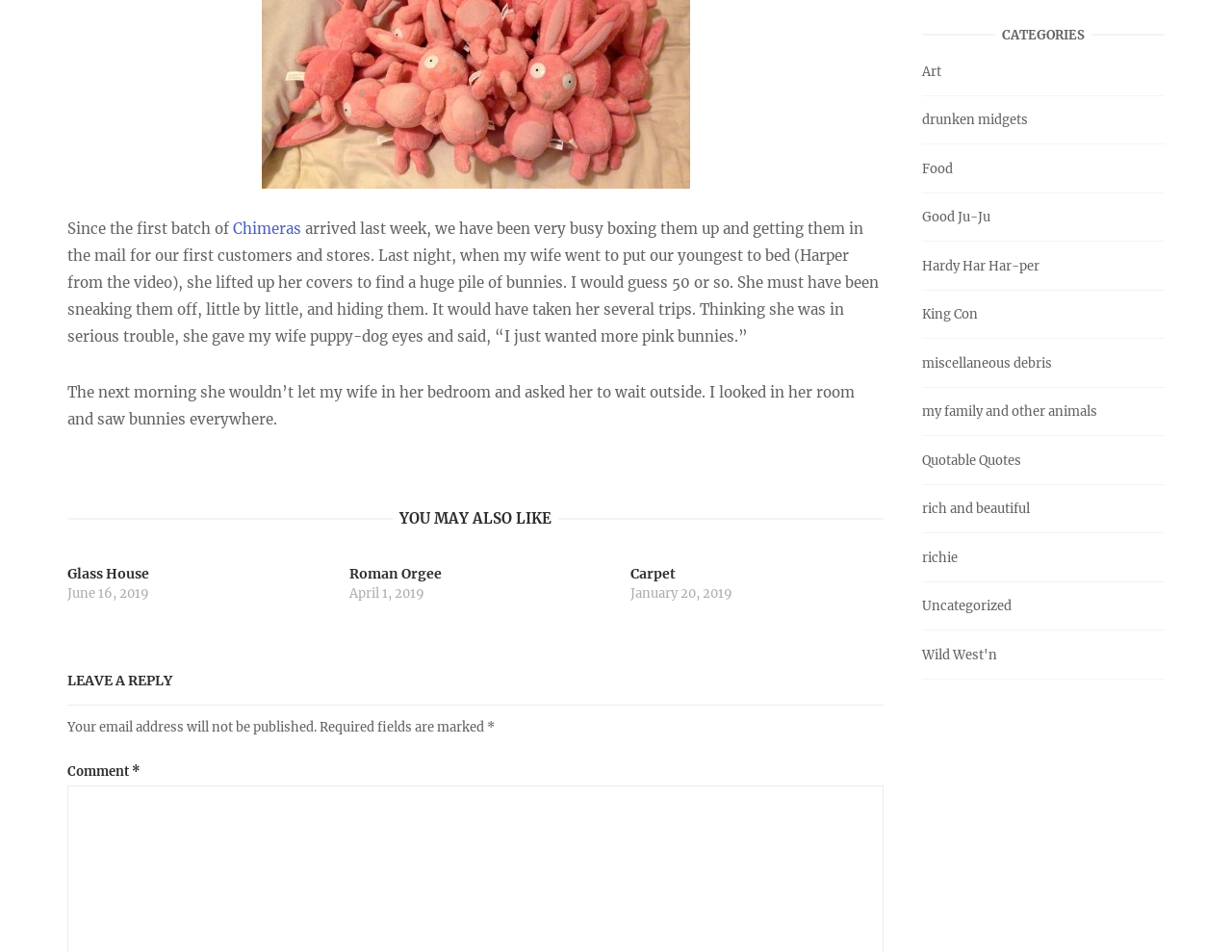Using the given element description, provide the bounding box coordinates (top-left x, top-left y, bottom-right x, bottom-right y) for the corresponding UI element in the screenshot: Wild West'n

[0.748, 0.679, 0.809, 0.696]